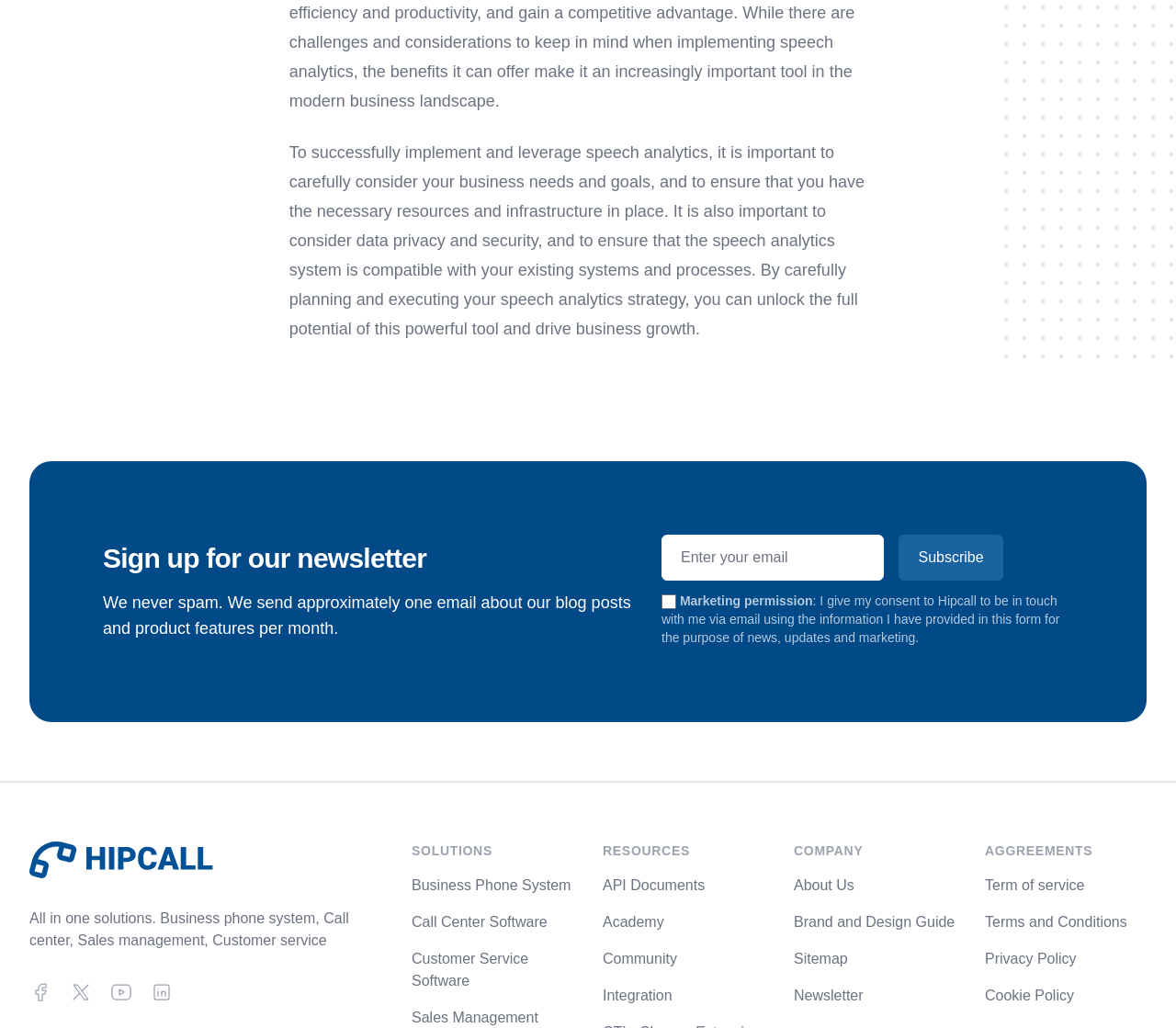Locate the bounding box coordinates of the item that should be clicked to fulfill the instruction: "Visit the Facebook page".

[0.025, 0.954, 0.041, 0.972]